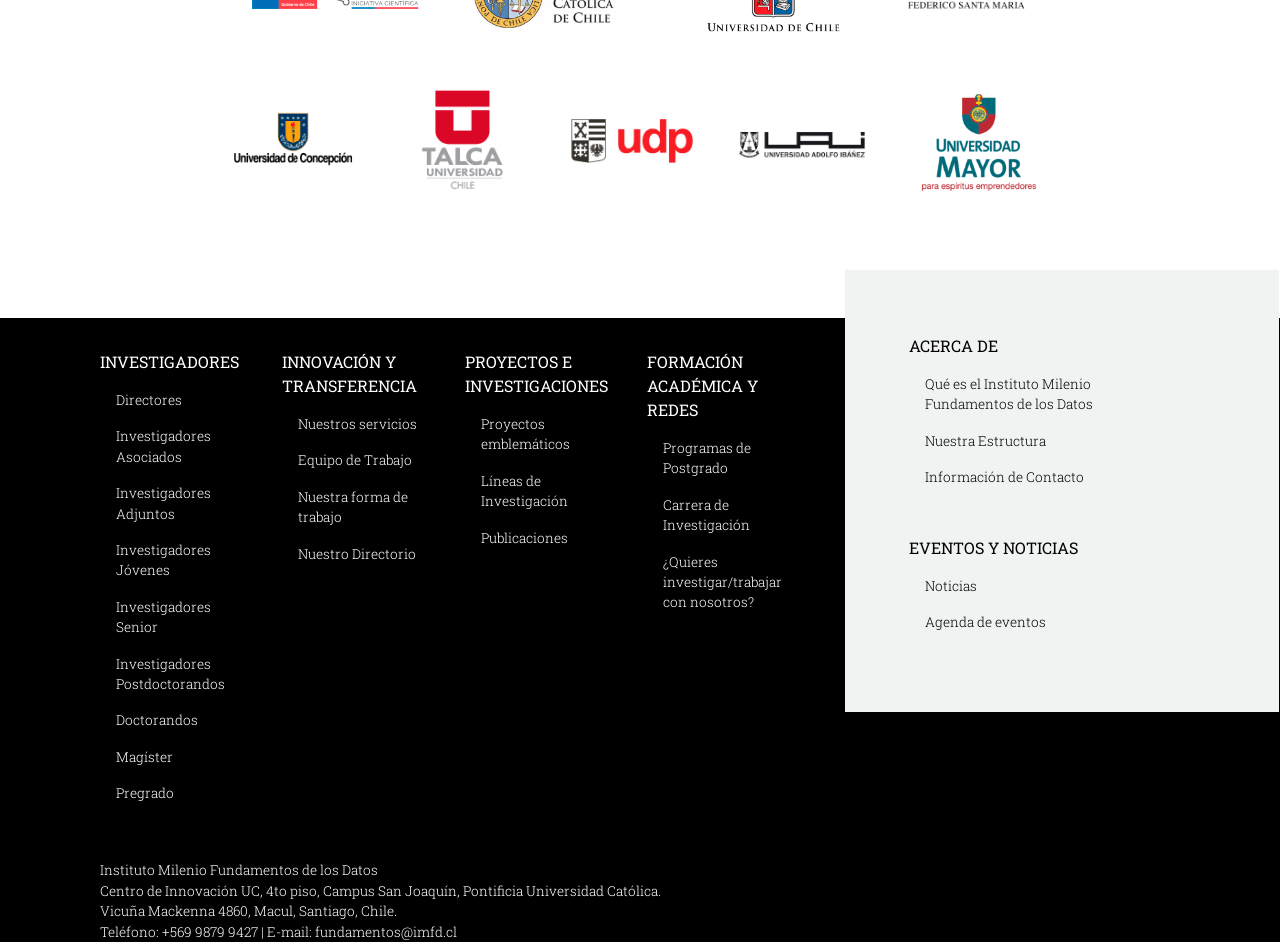Determine the bounding box coordinates of the clickable element to achieve the following action: 'Click on INVESTIGADORES'. Provide the coordinates as four float values between 0 and 1, formatted as [left, top, right, bottom].

[0.078, 0.202, 0.198, 0.227]